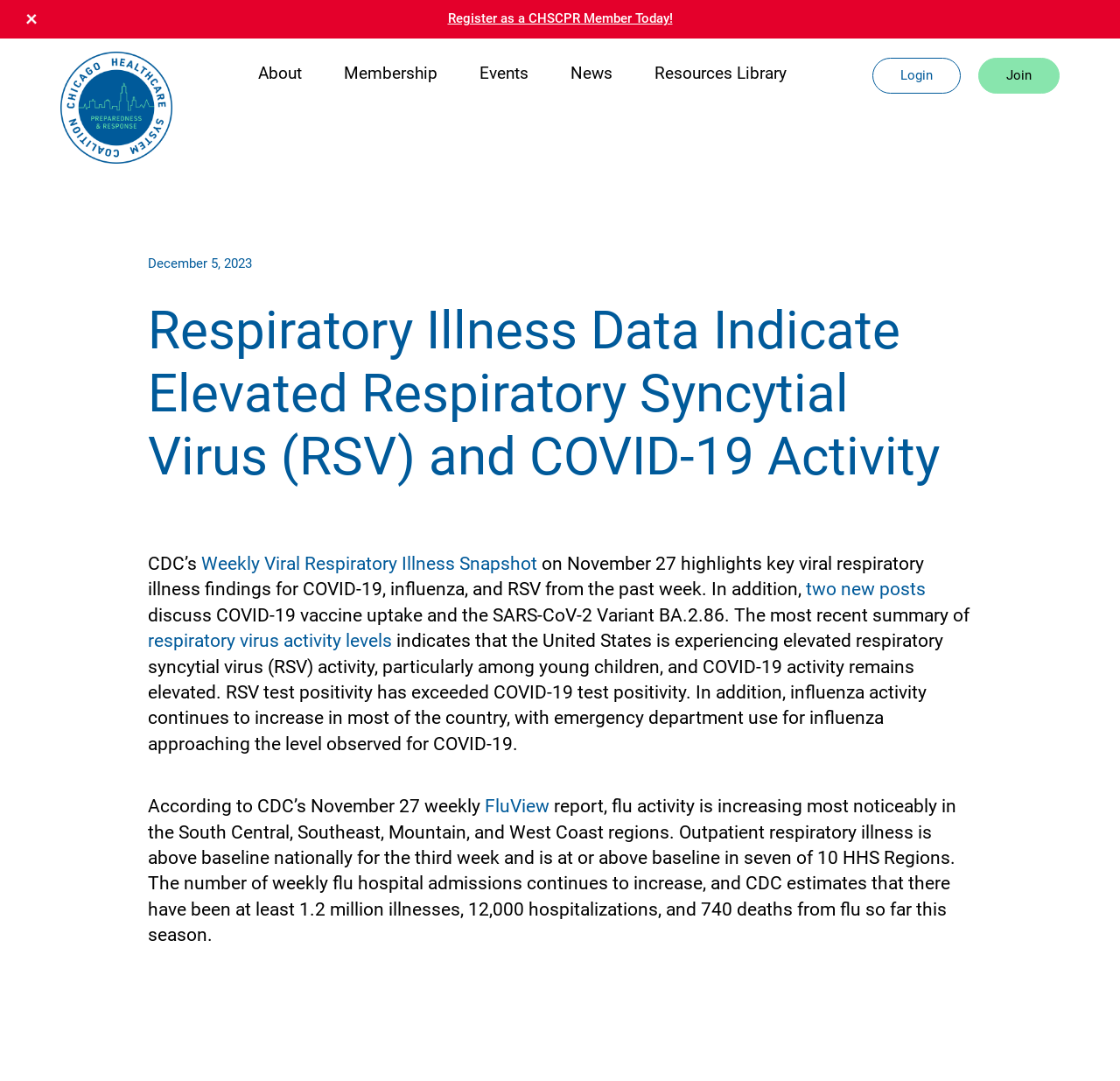Specify the bounding box coordinates of the area to click in order to follow the given instruction: "Register as a CHSCPR member."

[0.4, 0.01, 0.6, 0.024]